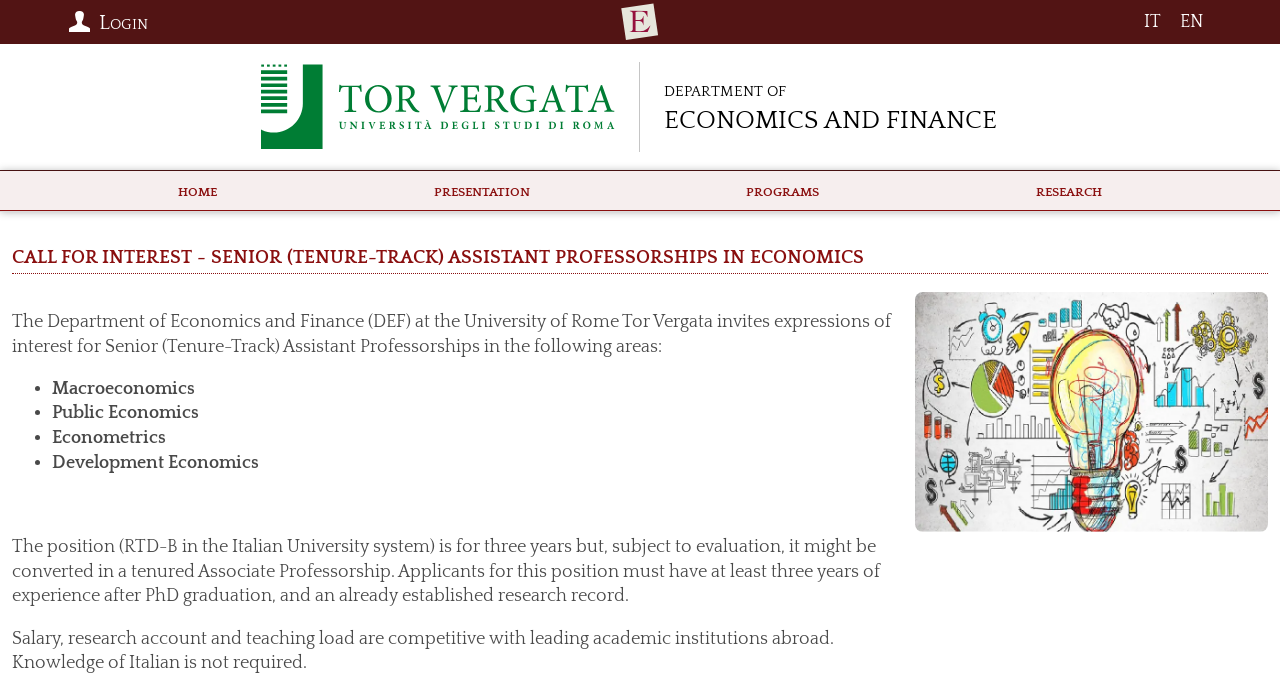Provide a one-word or brief phrase answer to the question:
Is knowledge of Italian required for the position?

No